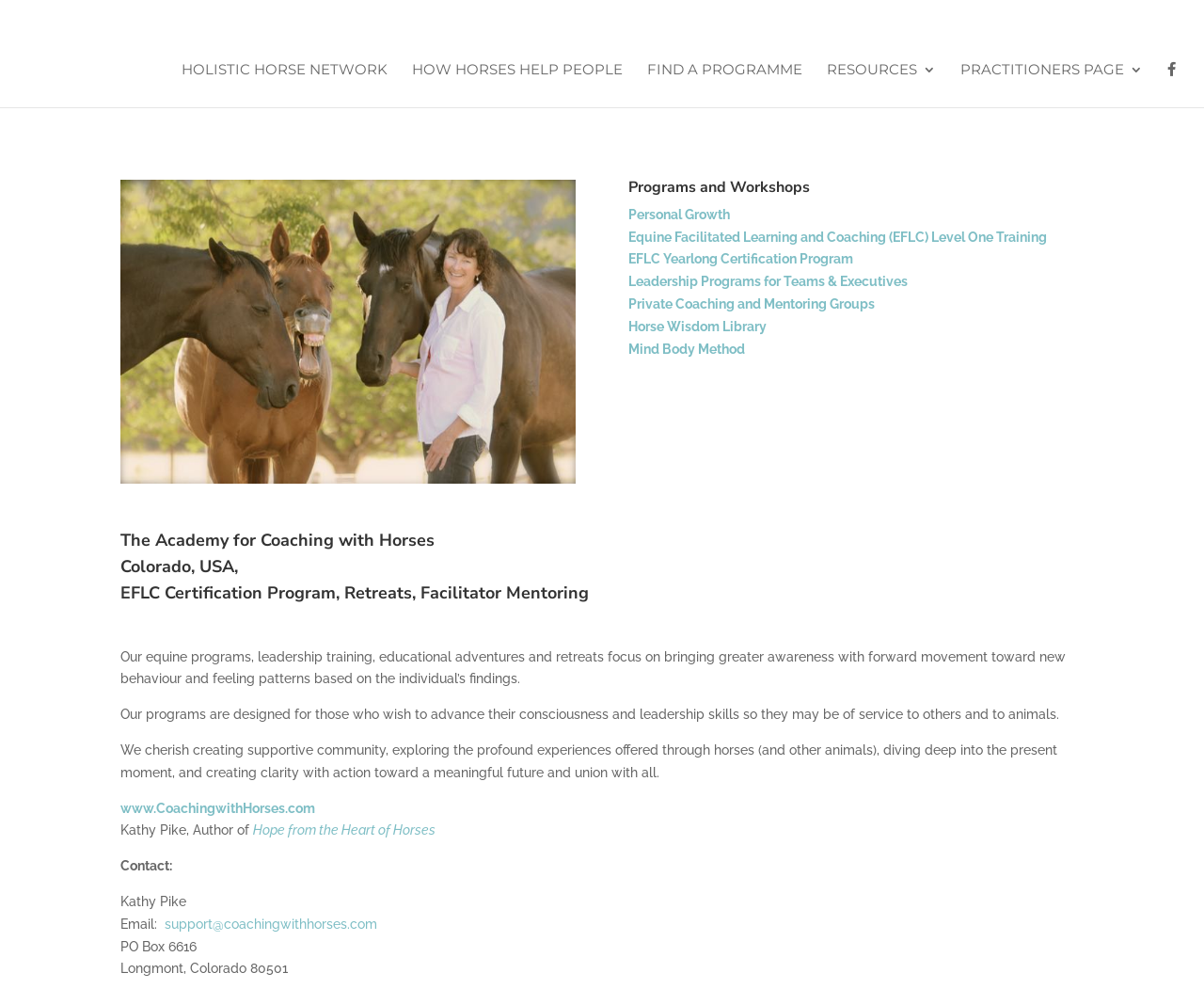Highlight the bounding box coordinates of the element you need to click to perform the following instruction: "Click on HOLISTIC HORSE NETWORK."

[0.151, 0.064, 0.322, 0.108]